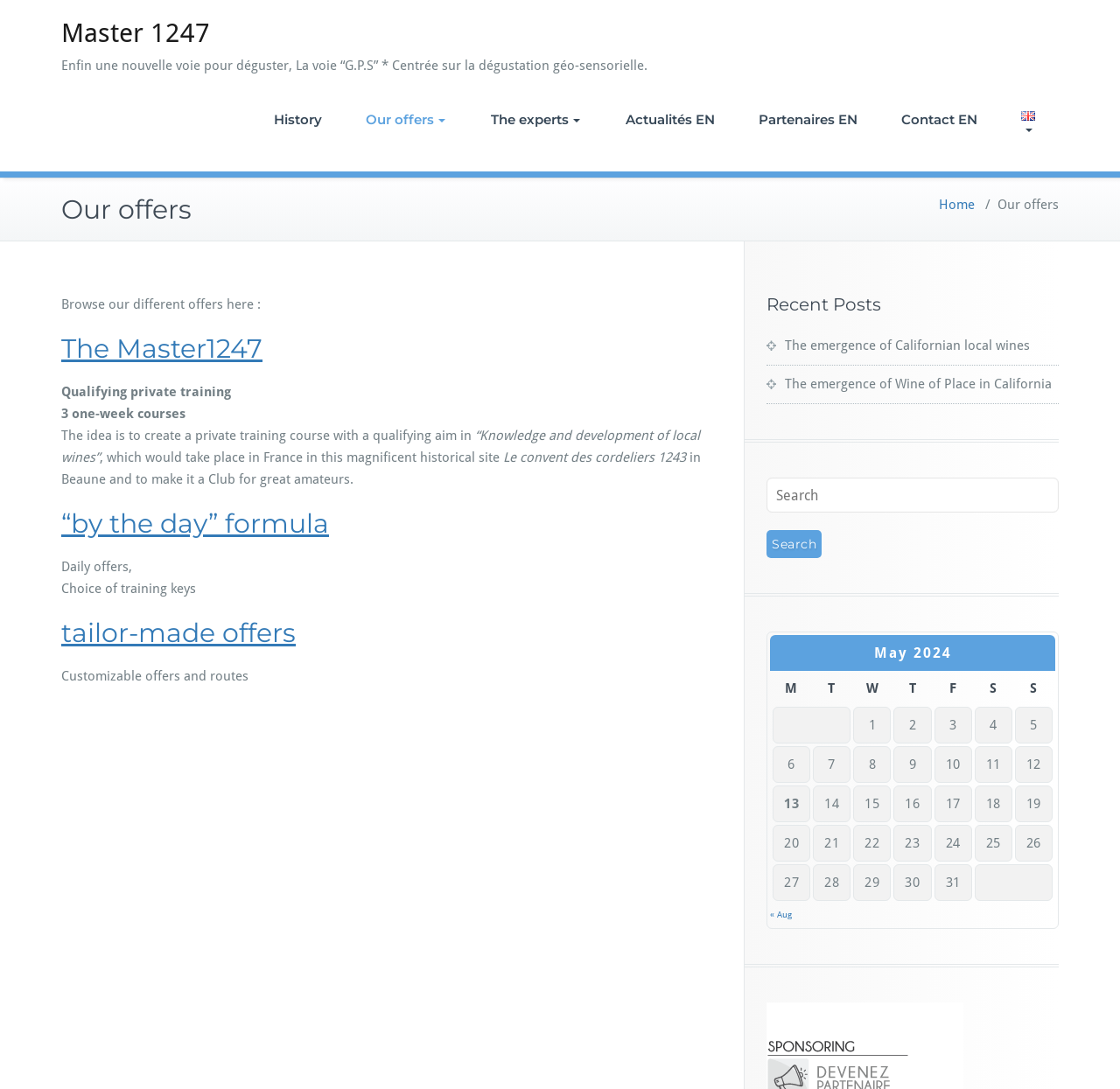Locate the bounding box coordinates of the area to click to fulfill this instruction: "Click on 'The Master1247'". The bounding box should be presented as four float numbers between 0 and 1, in the order [left, top, right, bottom].

[0.055, 0.305, 0.234, 0.335]